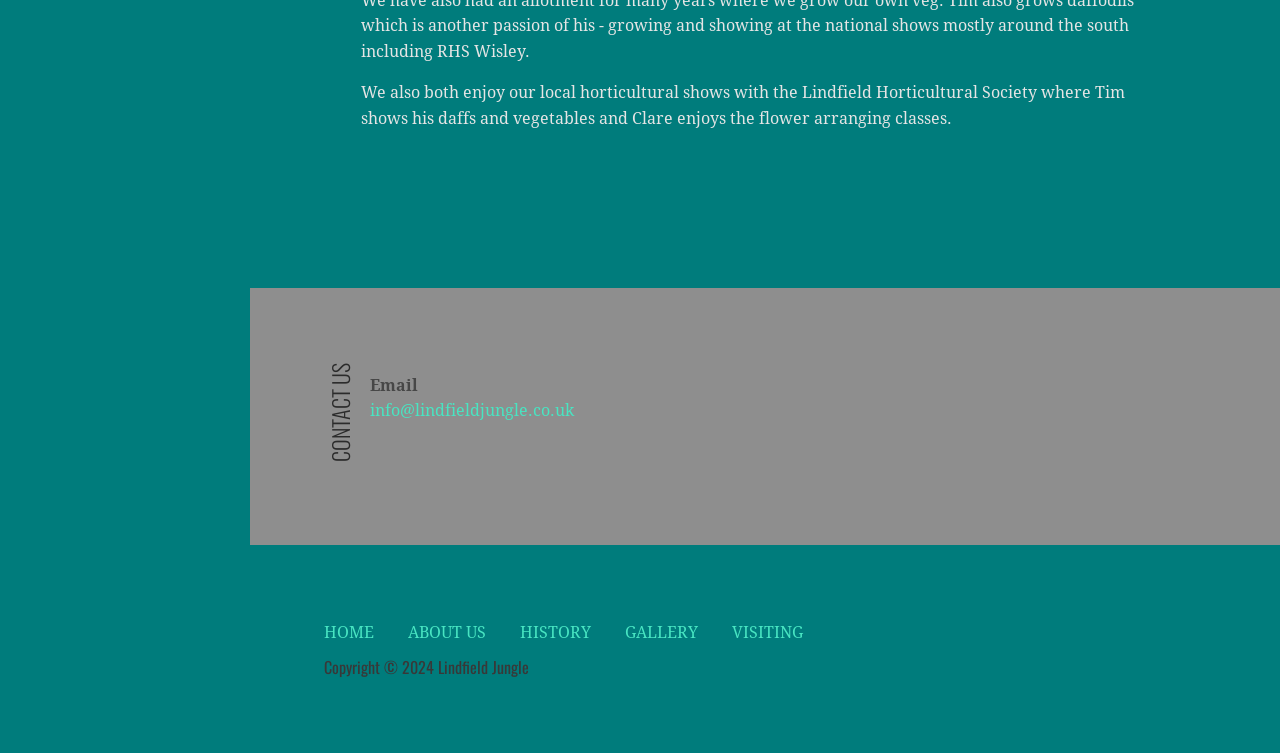Examine the screenshot and answer the question in as much detail as possible: What is the name of the horticultural society mentioned?

I found the name of the horticultural society by reading the StaticText element with the text 'We also both enjoy our local horticultural shows with the Lindfield Horticultural Society...'.